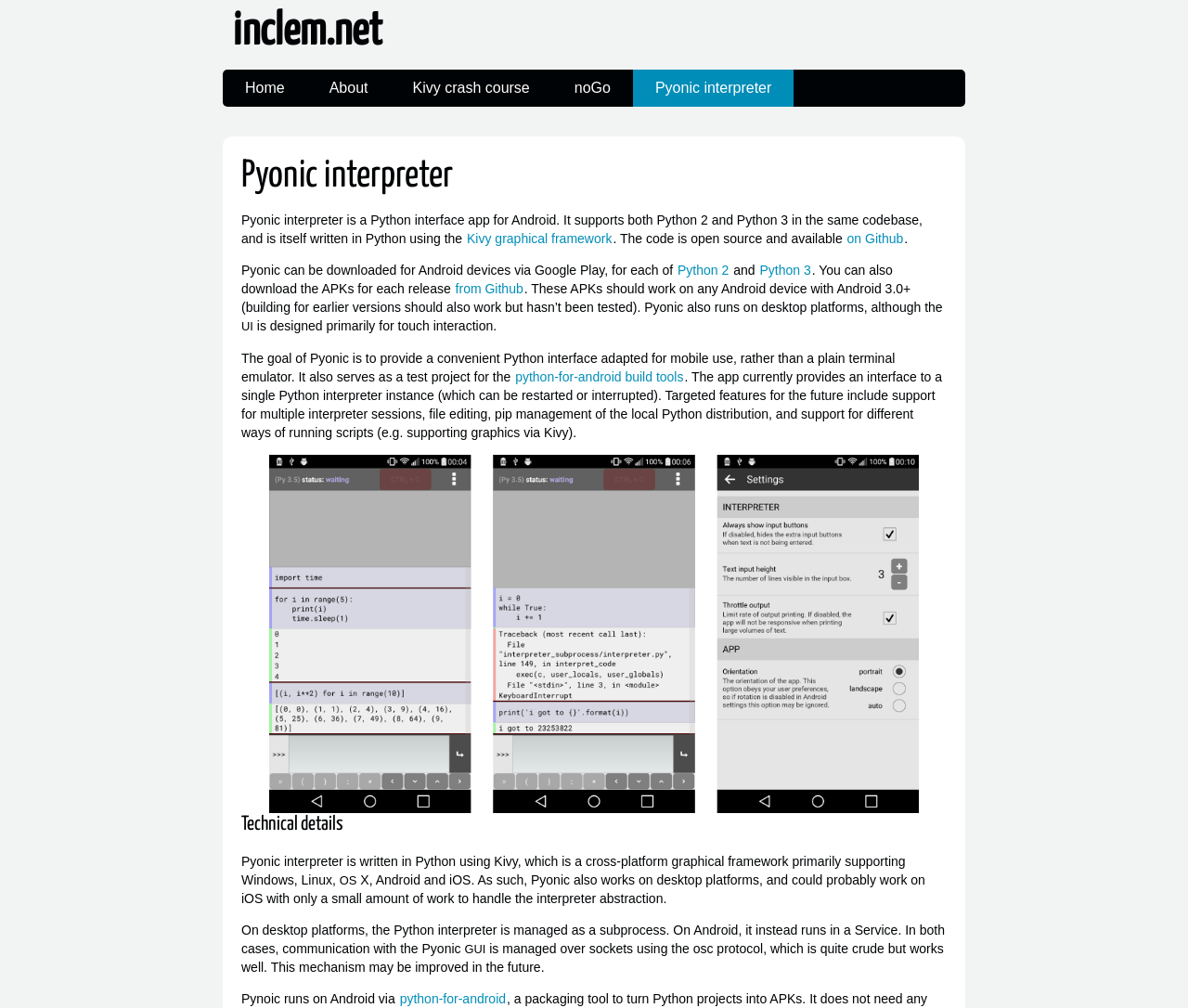What is the graphical framework used to write Pyonic?
Refer to the image and give a detailed response to the question.

The webpage states that Pyonic interpreter is written in Python using the Kivy graphical framework, which is a cross-platform graphical framework primarily supporting Windows, Linux, OS X, Android, and iOS.